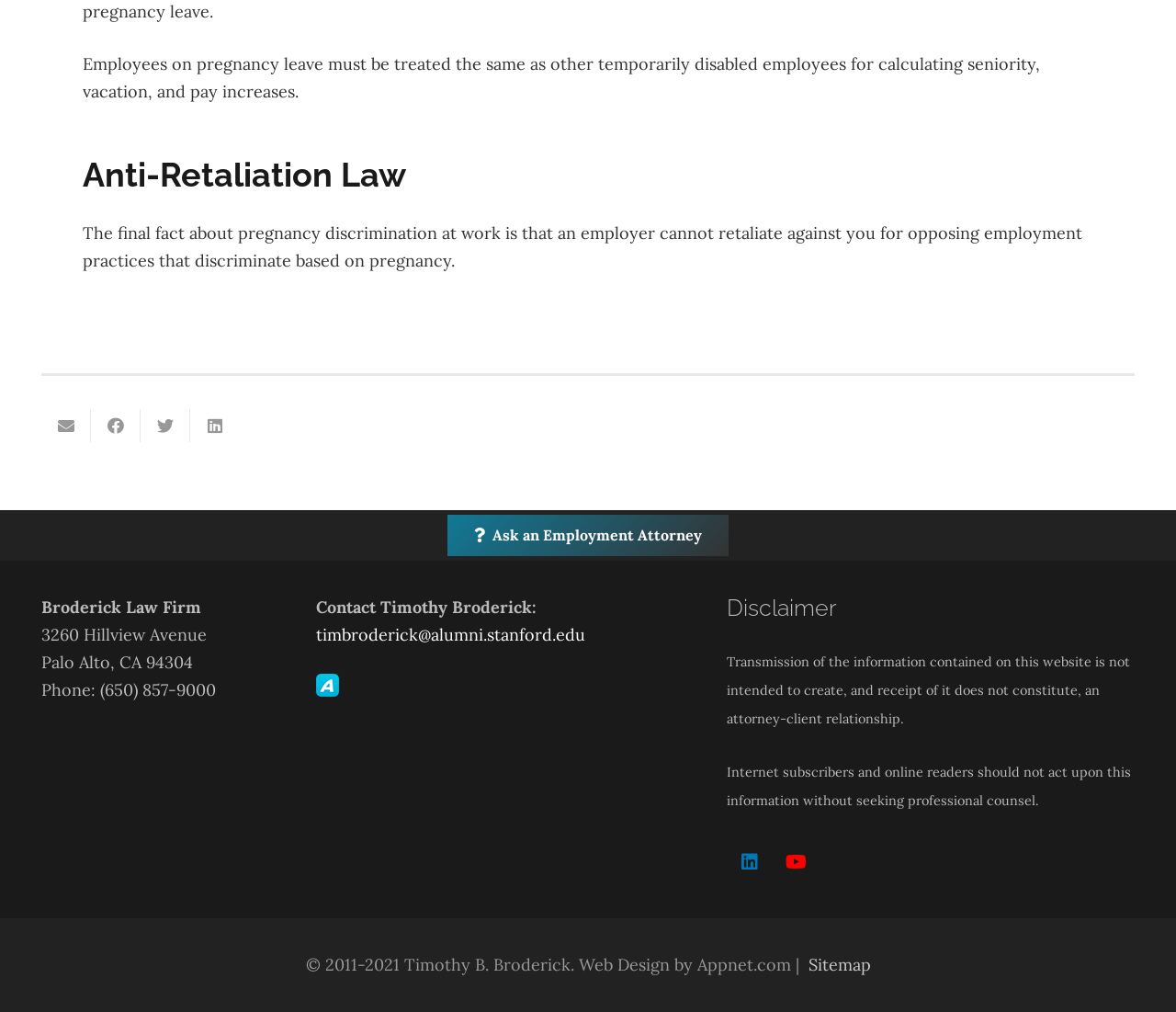Please identify the bounding box coordinates of the region to click in order to complete the task: "Email this". The coordinates must be four float numbers between 0 and 1, specified as [left, top, right, bottom].

[0.035, 0.404, 0.077, 0.437]